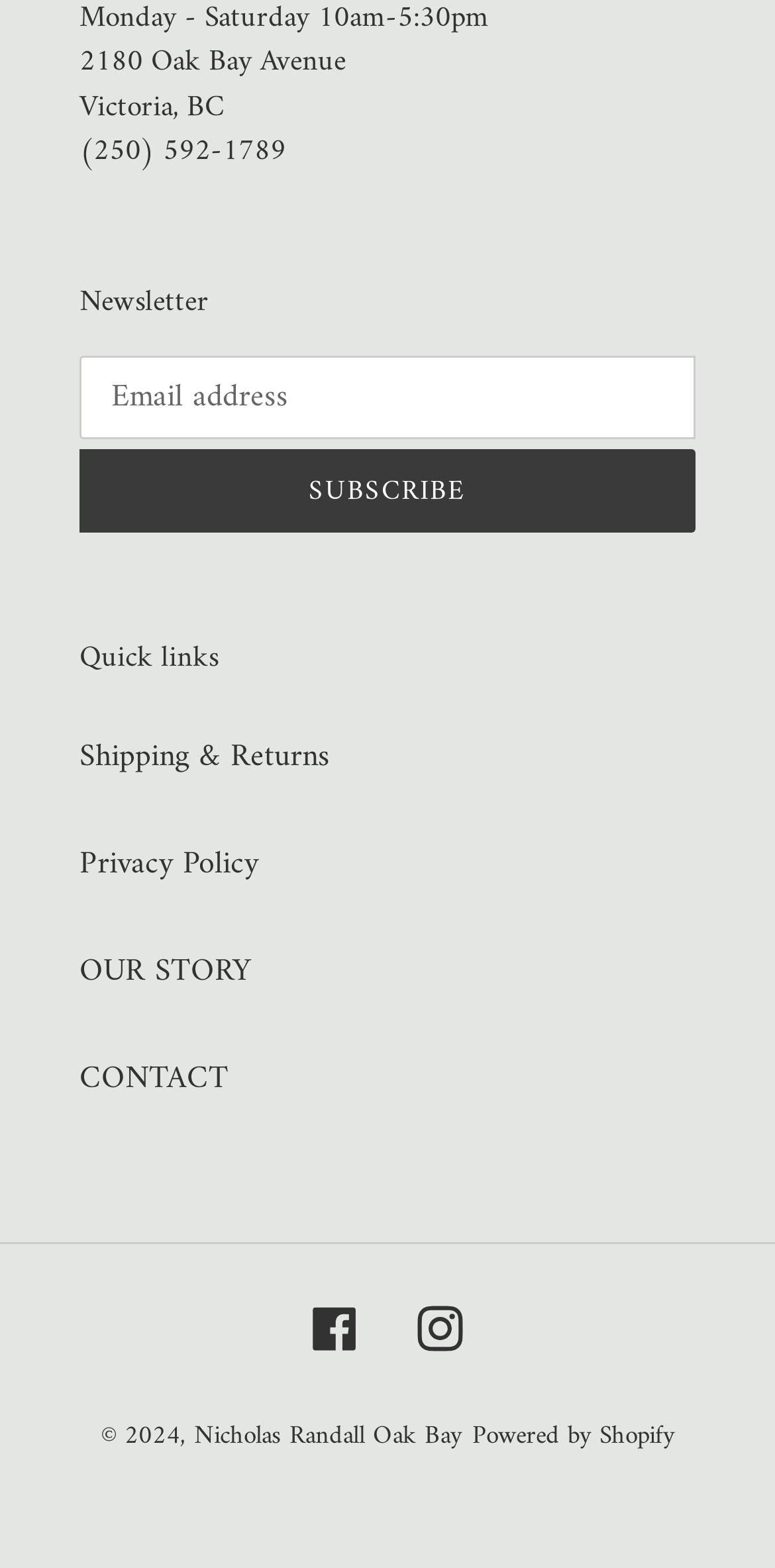Identify the bounding box coordinates for the element you need to click to achieve the following task: "Visit our story page". The coordinates must be four float values ranging from 0 to 1, formatted as [left, top, right, bottom].

[0.103, 0.602, 0.323, 0.637]